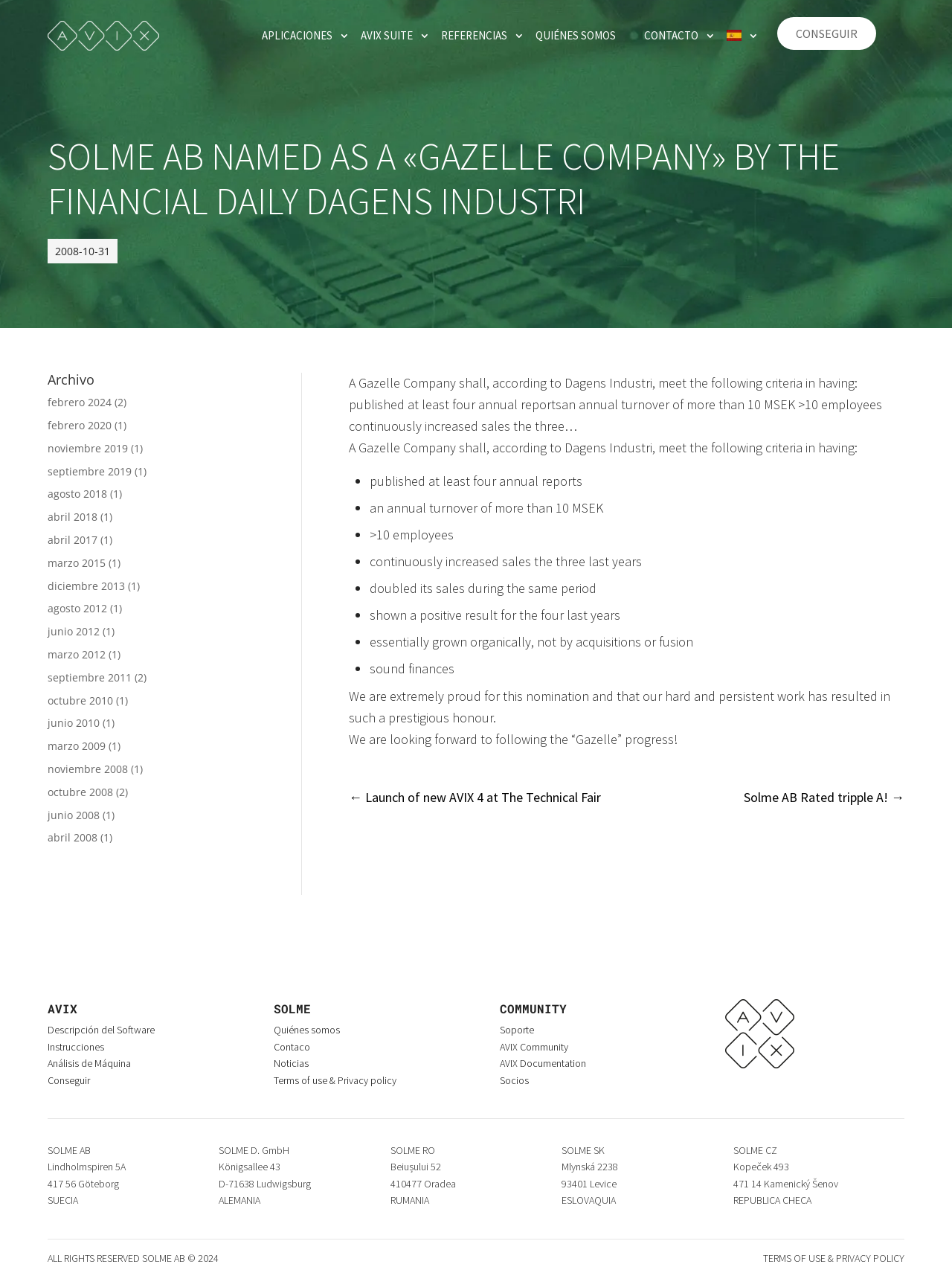Identify the bounding box coordinates of the element that should be clicked to fulfill this task: "Click on 'Conseguir'". The coordinates should be provided as four float numbers between 0 and 1, i.e., [left, top, right, bottom].

[0.816, 0.013, 0.92, 0.039]